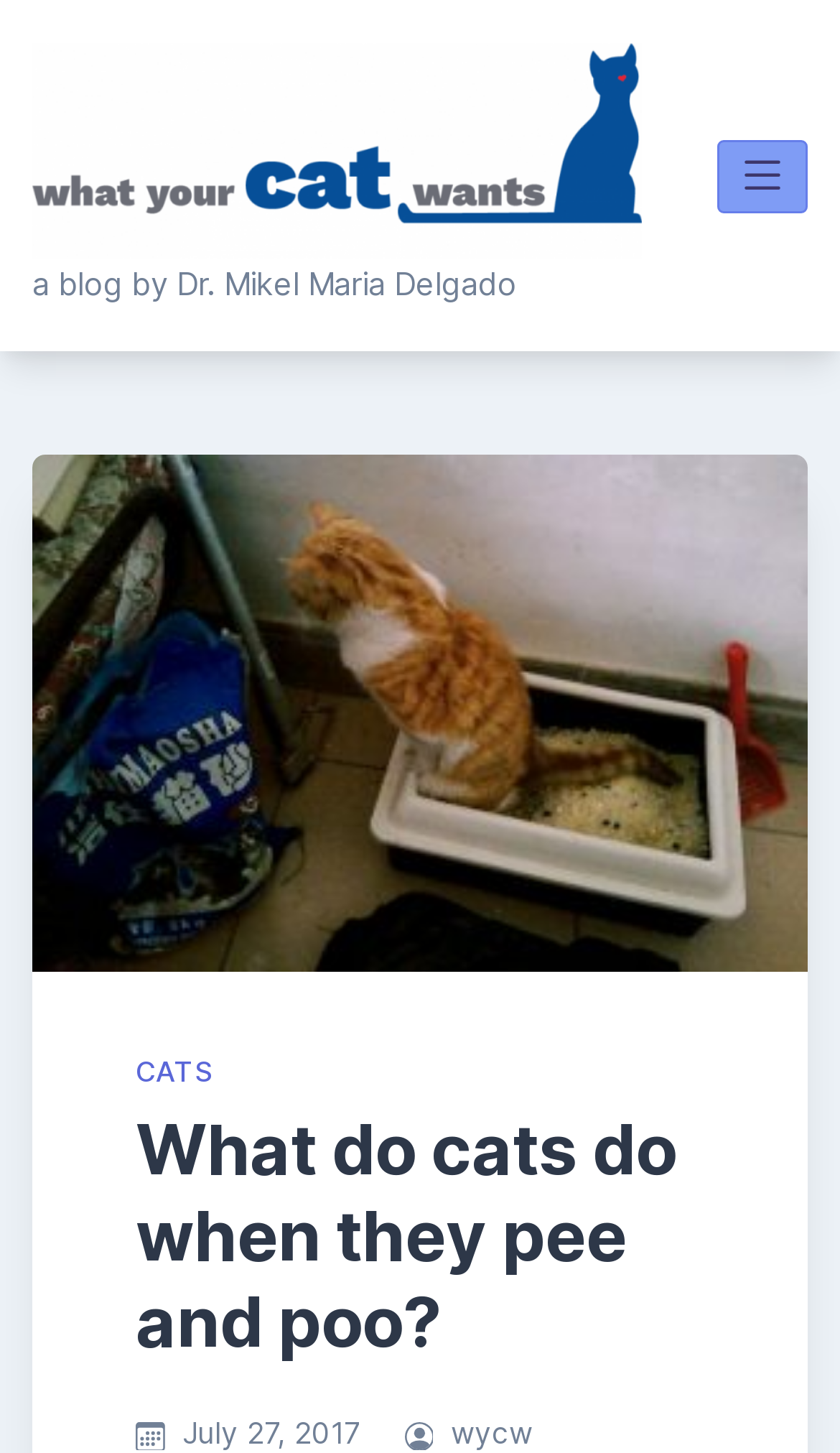What is the position of the button element relative to the link element?
Refer to the screenshot and answer in one word or phrase.

To the right